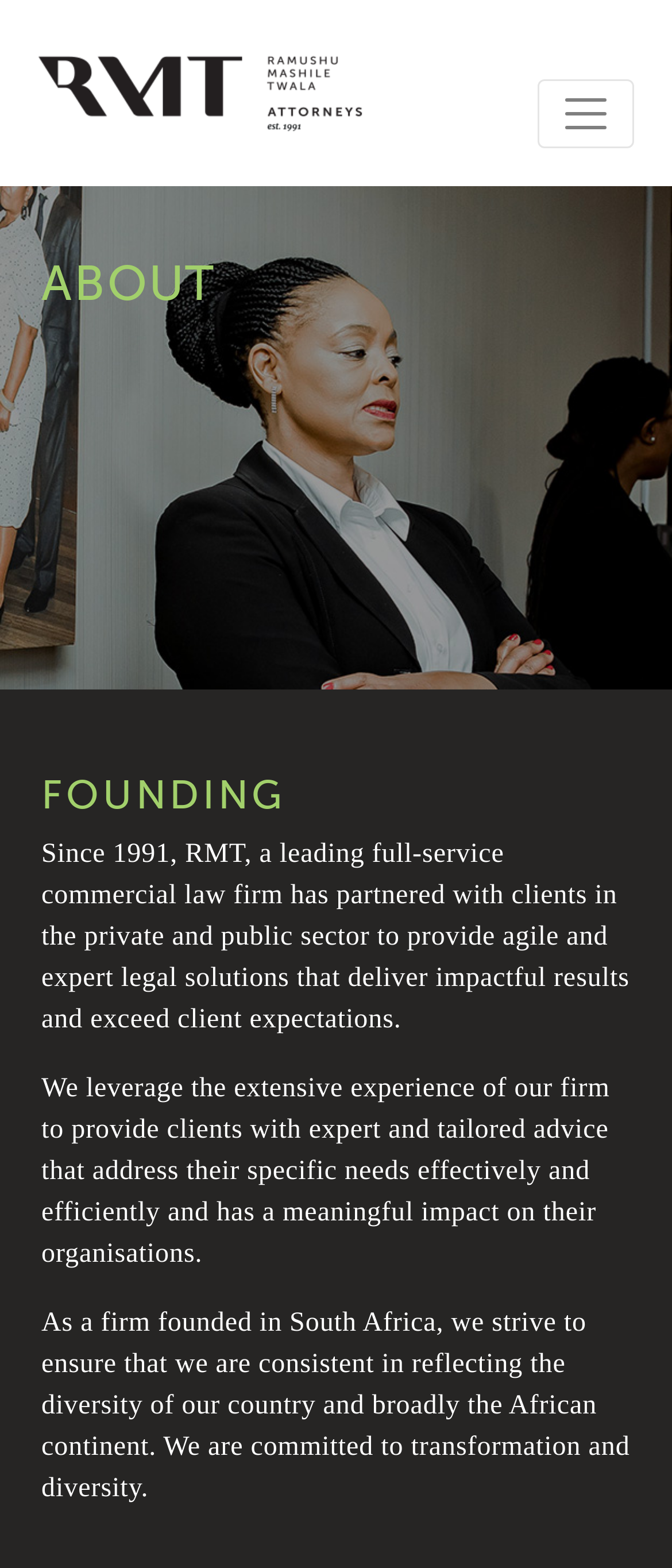What is the purpose of the button at the top right?
Carefully analyze the image and provide a detailed answer to the question.

I found the answer by looking at the button element with the text 'Toggle navigation' at the top right of the page, which suggests that its purpose is to toggle navigation.